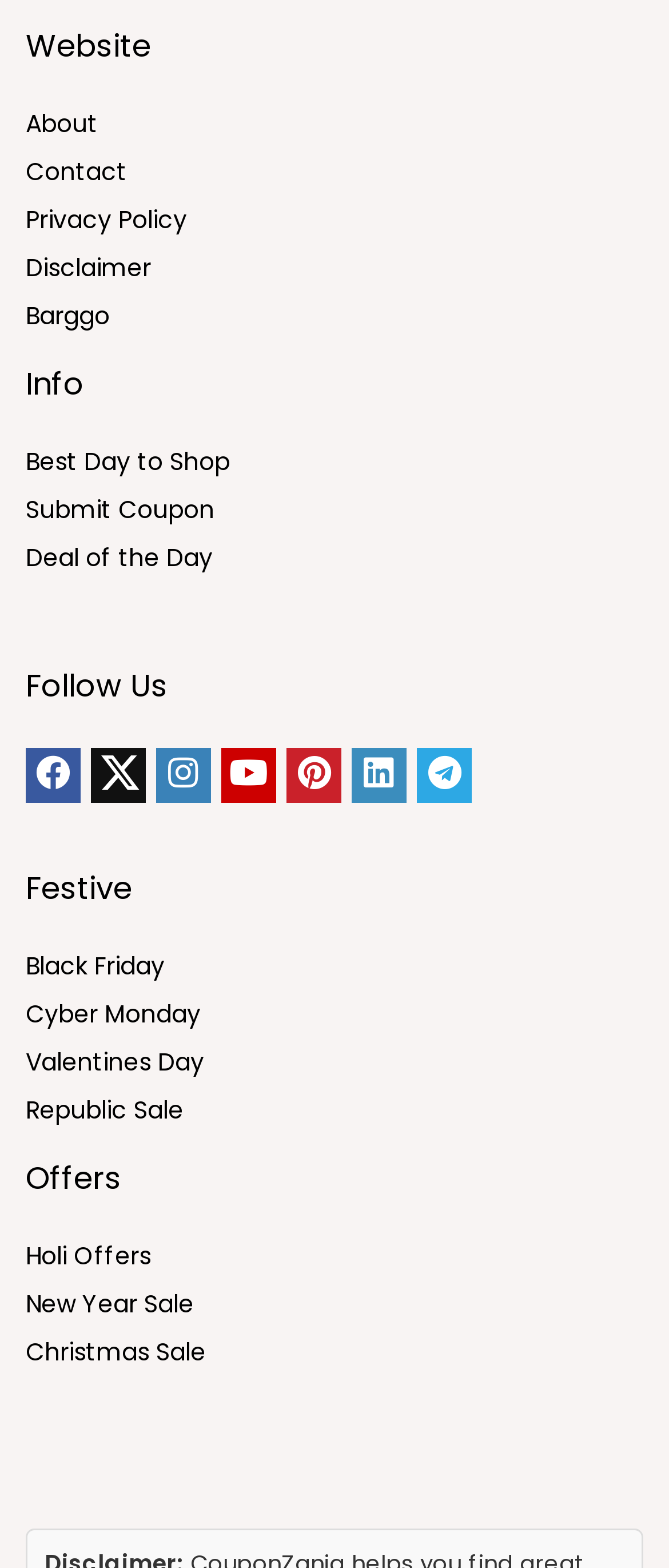What is the last link under 'Offers'?
Using the information from the image, answer the question thoroughly.

The last link under 'Offers' is 'Christmas Sale' which is located at the bottom of the webpage with a bounding box of [0.038, 0.851, 0.308, 0.873].